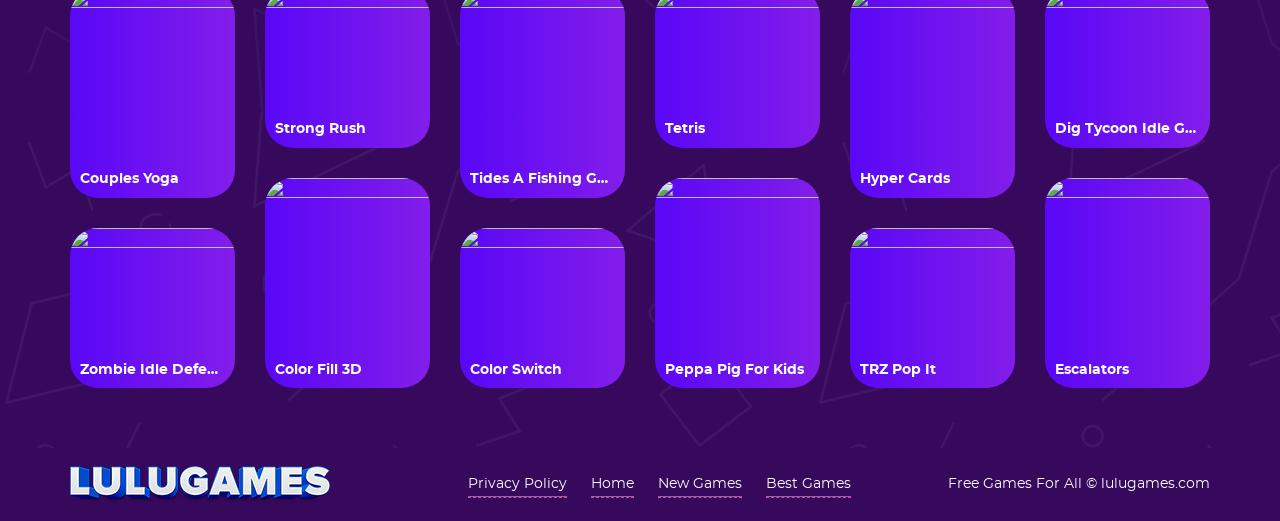Please determine the bounding box coordinates of the clickable area required to carry out the following instruction: "play Color Switch". The coordinates must be four float numbers between 0 and 1, represented as [left, top, right, bottom].

[0.367, 0.694, 0.48, 0.726]